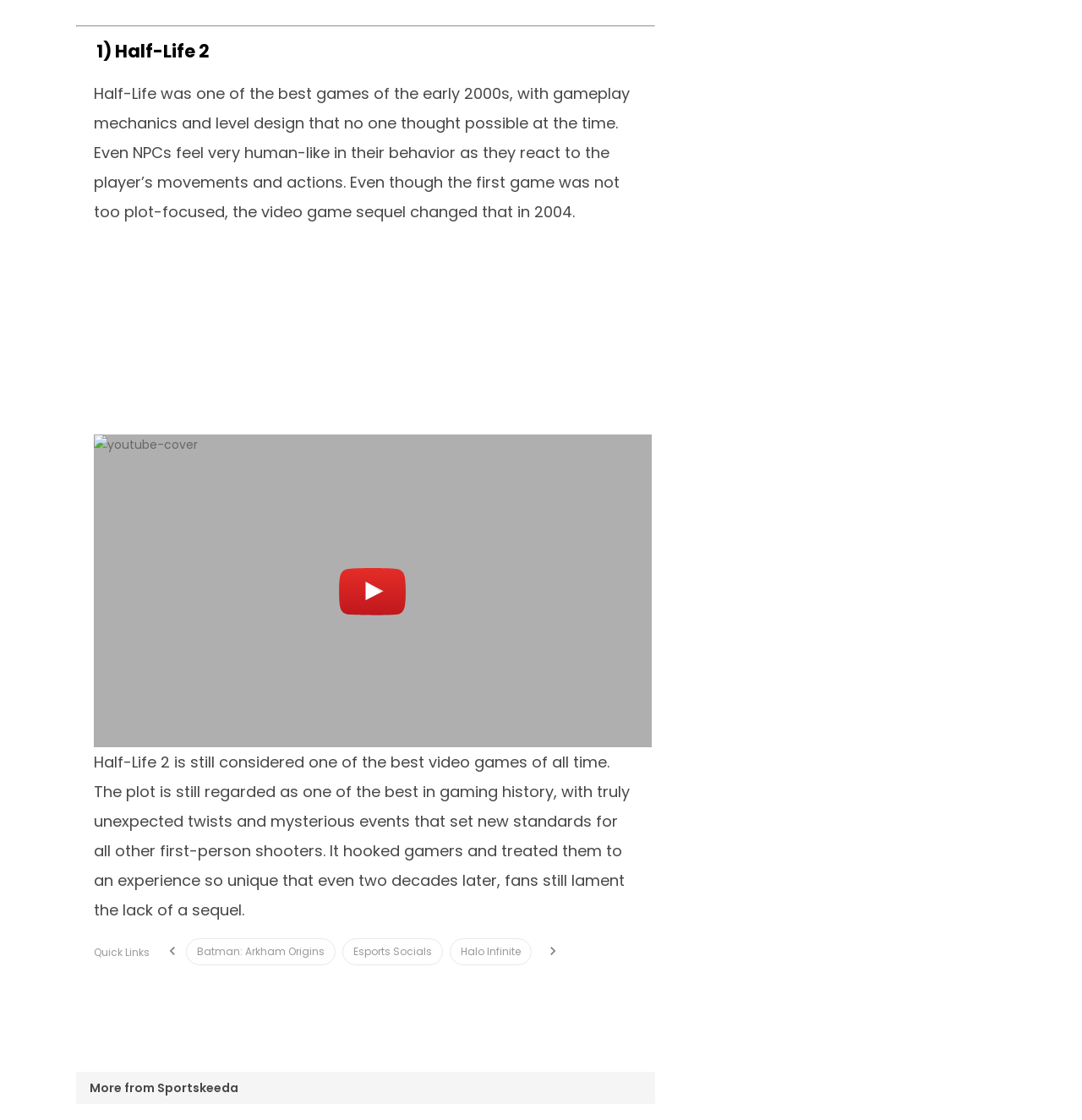What is the purpose of the buttons with images?
Using the image as a reference, give an elaborate response to the question.

The buttons with images are located below the text 'Quick Links', and they seem to be links to other related articles or websites, such as 'Batman: Arkham Origins', 'Esports Socials', and 'Halo Infinite'.